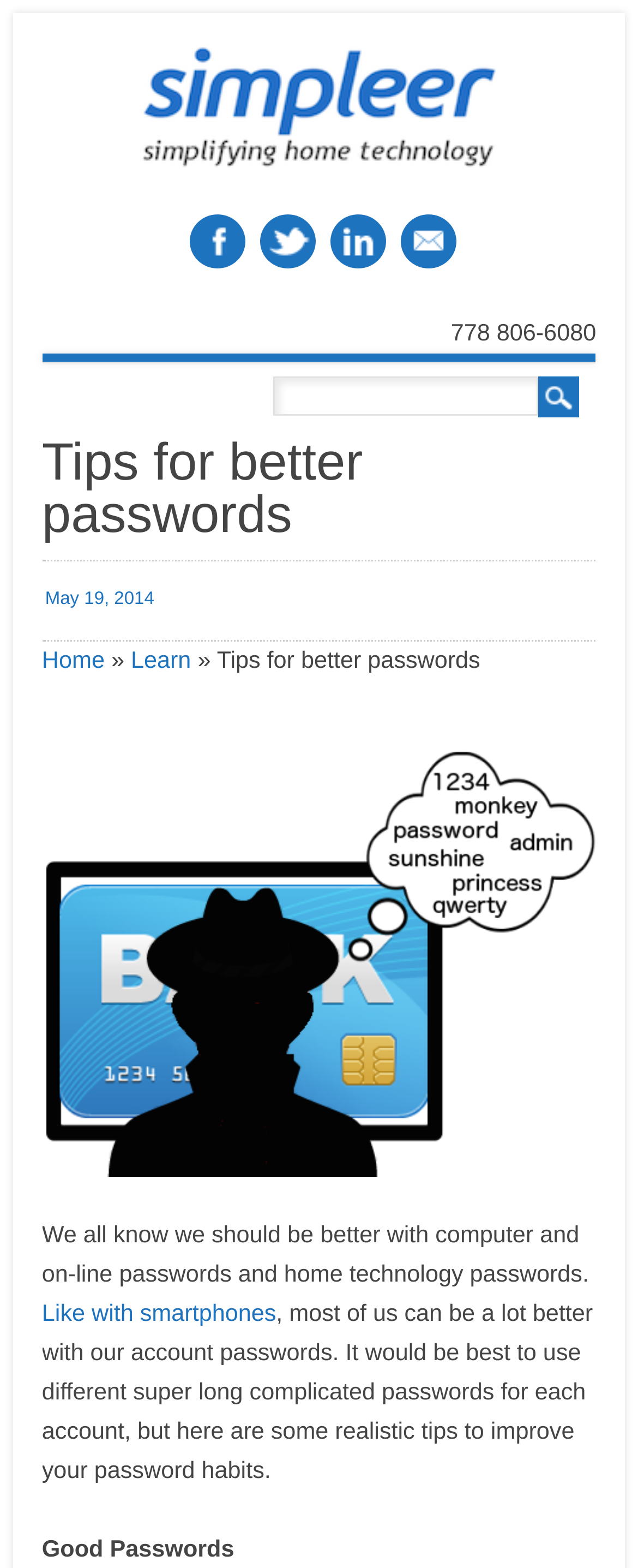Give a one-word or phrase response to the following question: How many social media links are on the webpage?

4